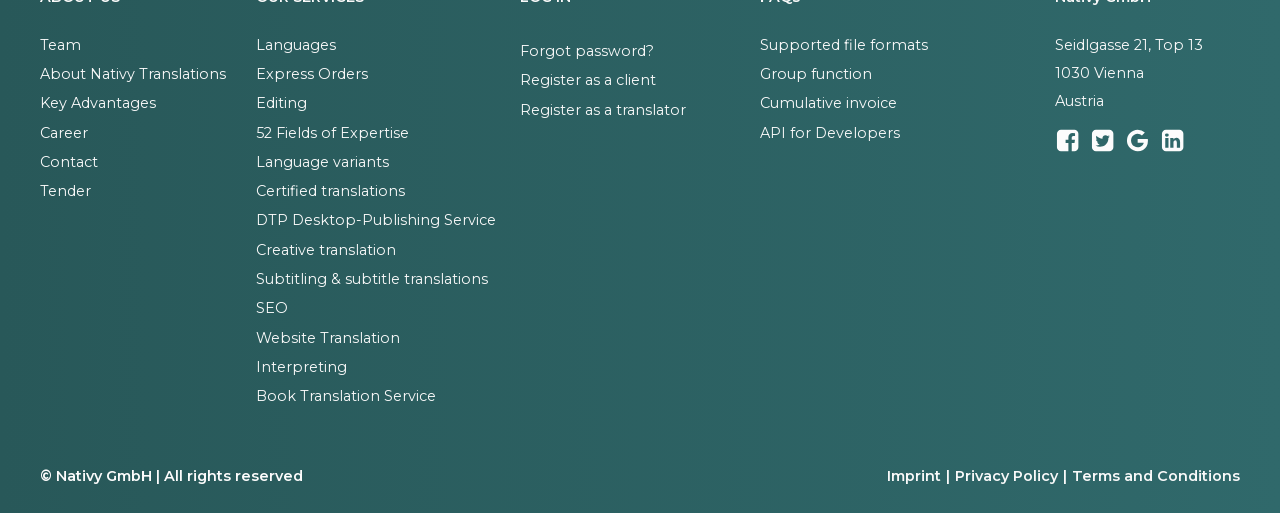What type of services does Nativy Translations offer?
Look at the screenshot and give a one-word or phrase answer.

Translation services